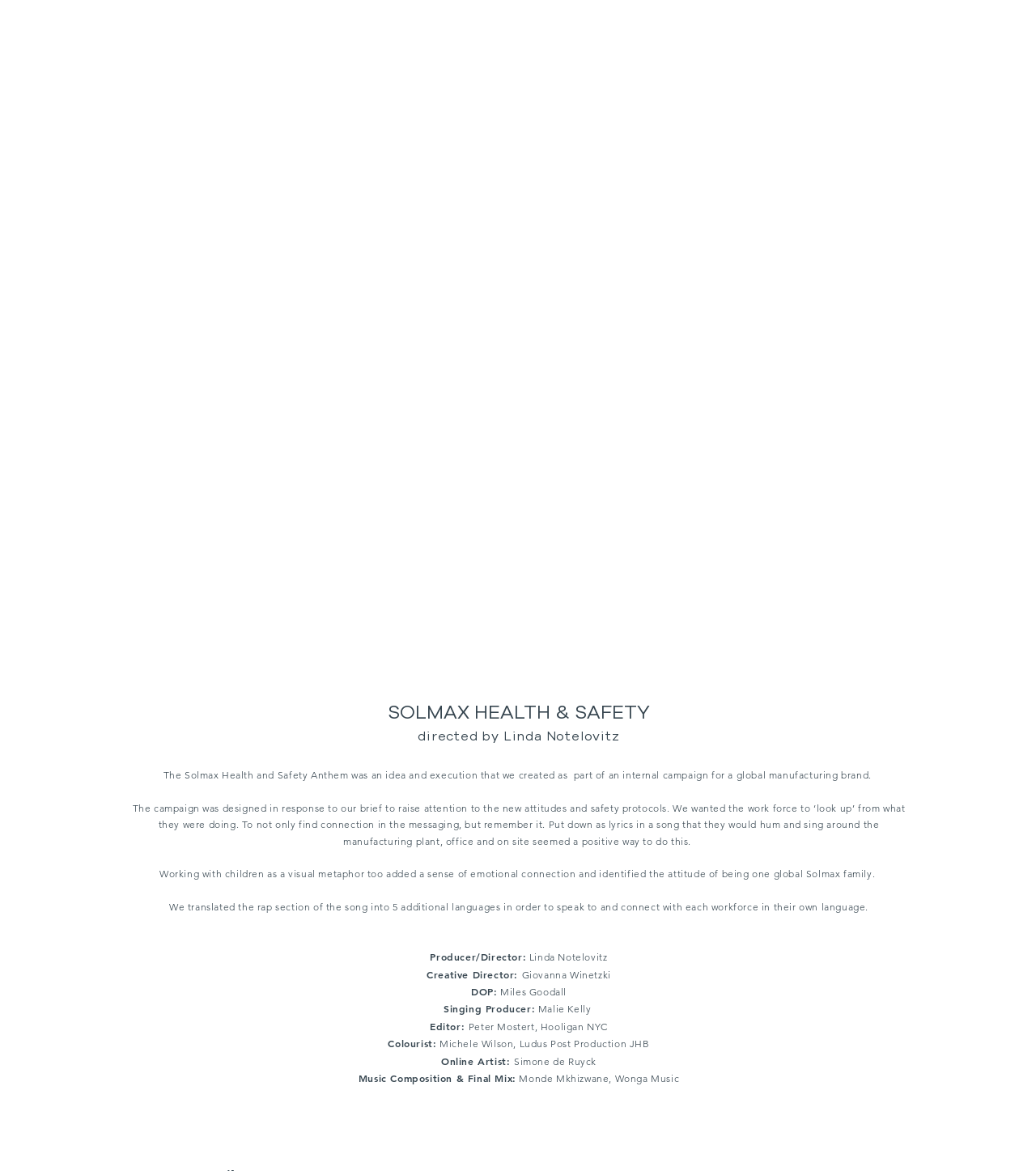How many languages was the rap section of the song translated into?
Provide an in-depth and detailed answer to the question.

The answer can be inferred from the text 'We translated the rap section of the song into 5 additional languages in order to speak to and connect with each workforce in their own language.' which mentions the number of languages the rap section was translated into.